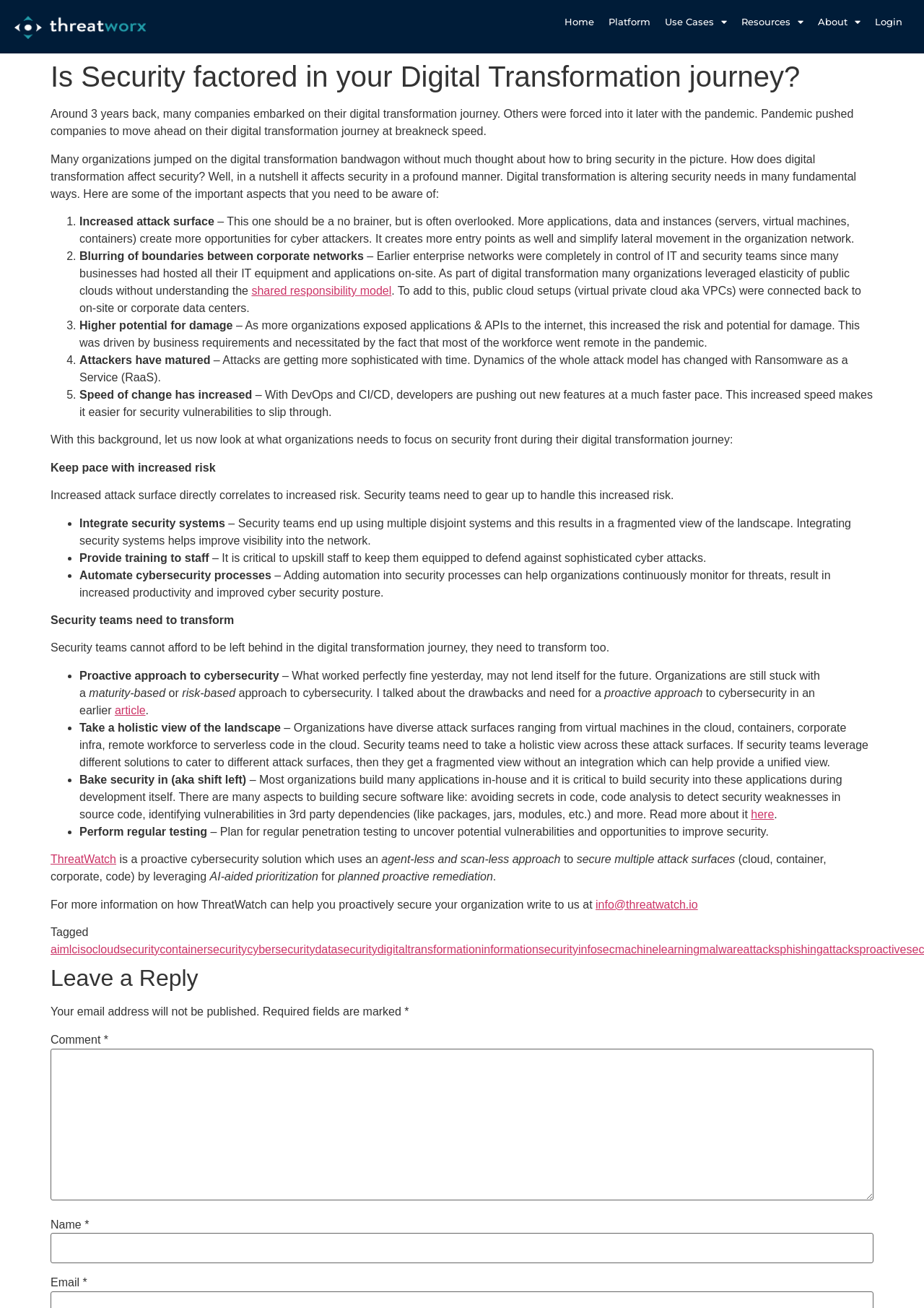What is recommended for security teams to do during digital transformation?
Using the information from the image, give a concise answer in one word or a short phrase.

Keep pace with increased risk, integrate security systems, etc.